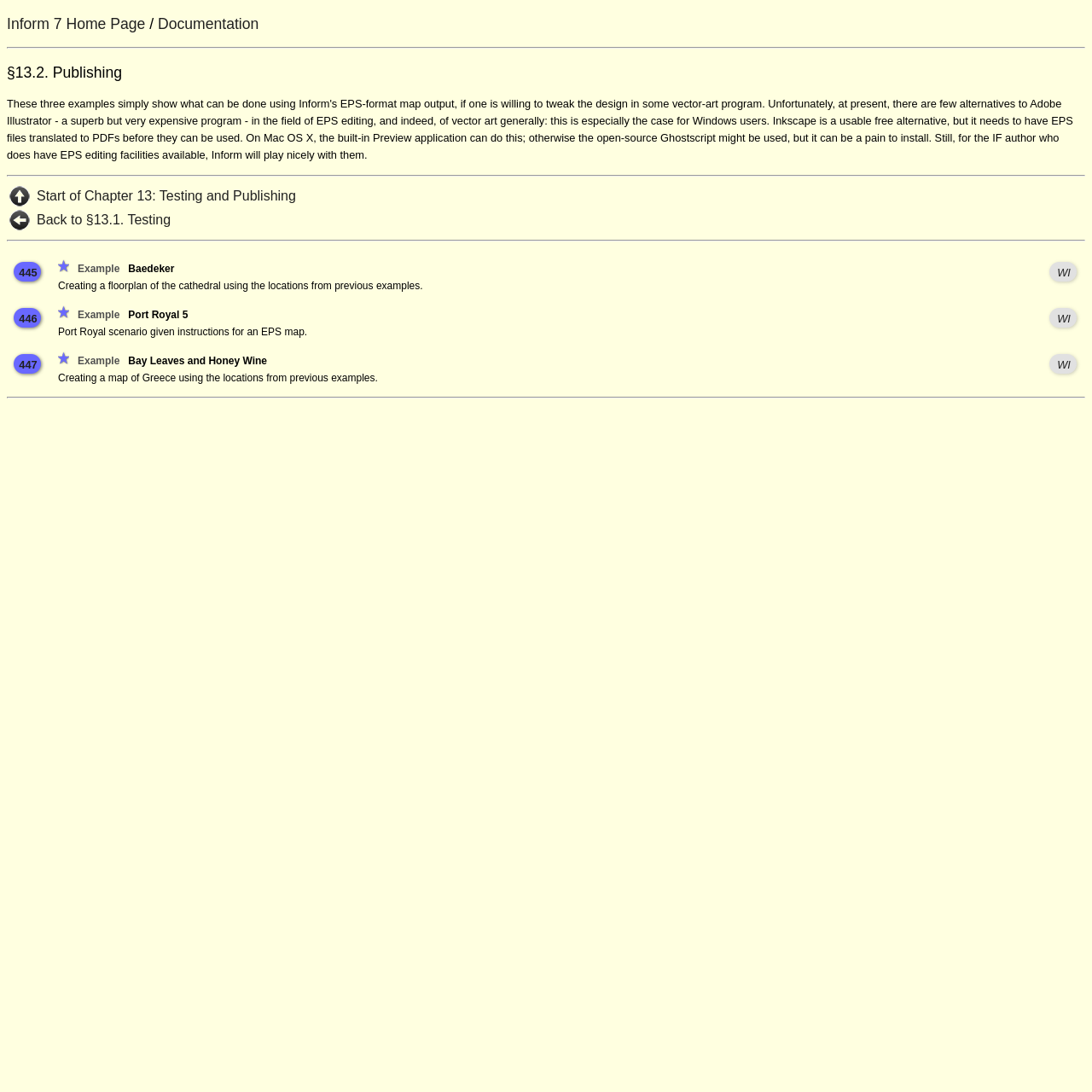Determine the bounding box coordinates of the clickable region to follow the instruction: "View ExampleBaedeker".

[0.053, 0.241, 0.16, 0.252]